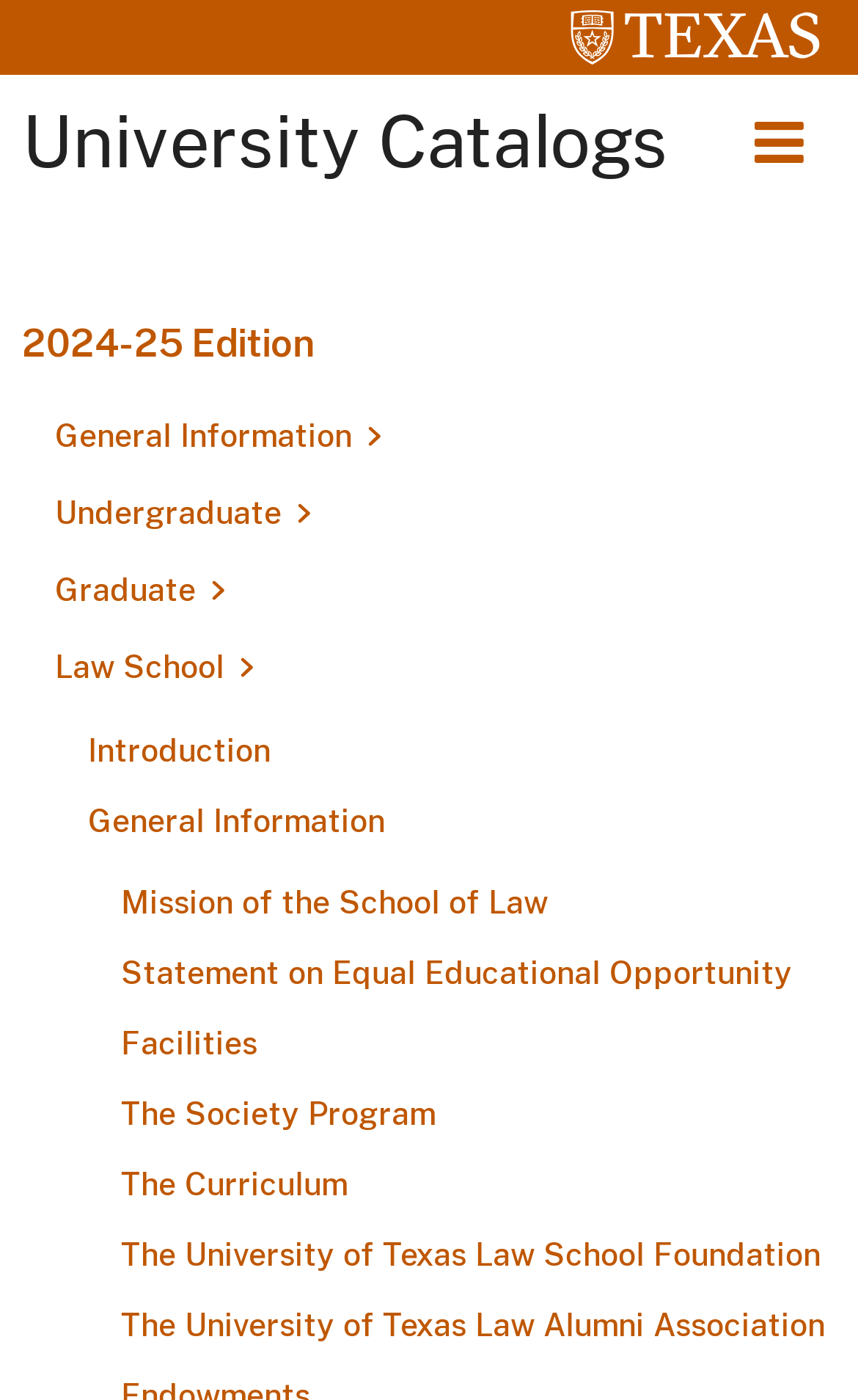Please determine the bounding box coordinates of the element to click on in order to accomplish the following task: "Click the UTexas link". Ensure the coordinates are four float numbers ranging from 0 to 1, i.e., [left, top, right, bottom].

[0.045, 0.0, 0.955, 0.048]